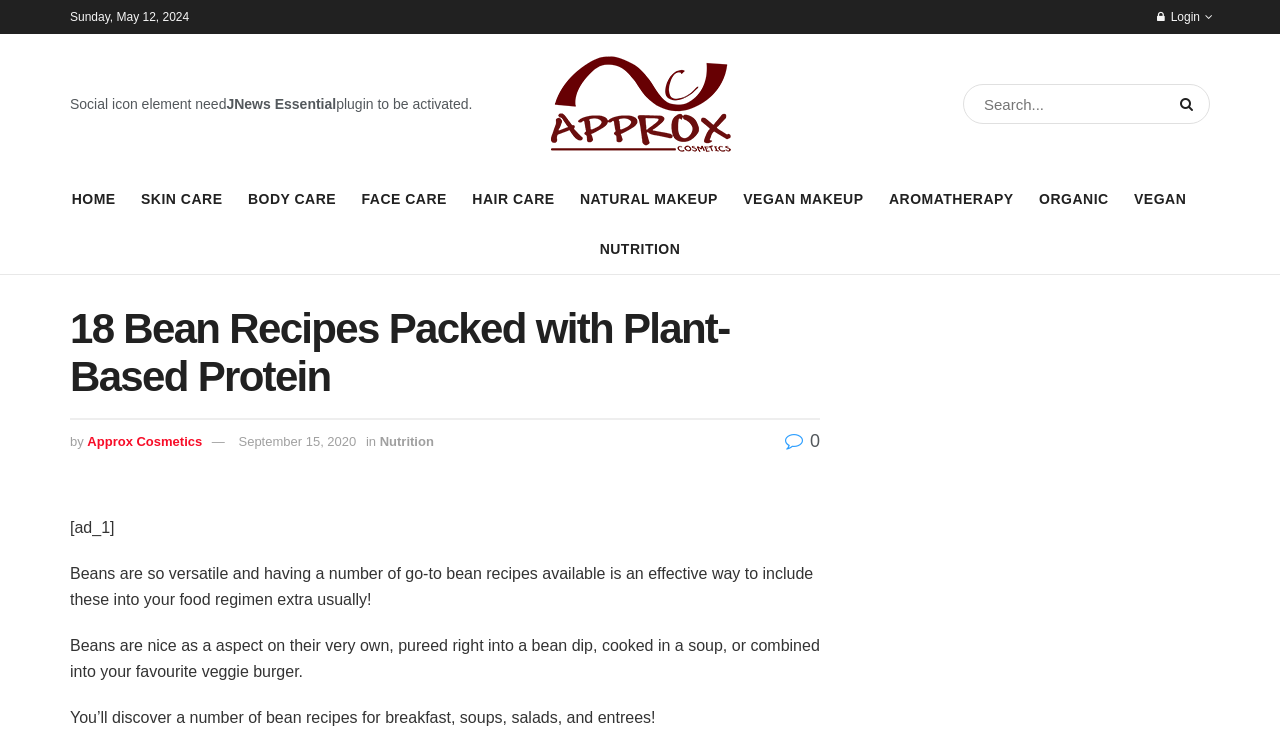Show the bounding box coordinates for the element that needs to be clicked to execute the following instruction: "Go to home page". Provide the coordinates in the form of four float numbers between 0 and 1, i.e., [left, top, right, bottom].

None